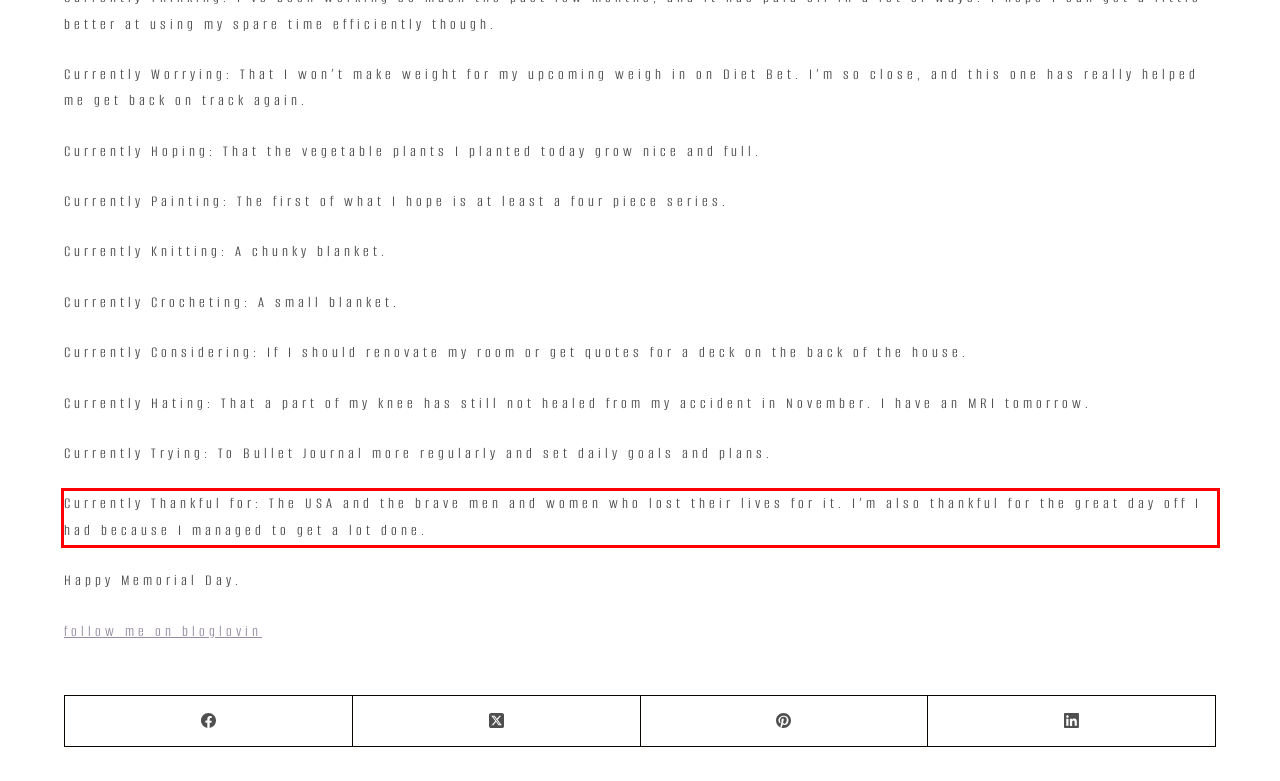Examine the webpage screenshot, find the red bounding box, and extract the text content within this marked area.

Currently Thankful for: The USA and the brave men and women who lost their lives for it. I’m also thankful for the great day off I had because I managed to get a lot done.